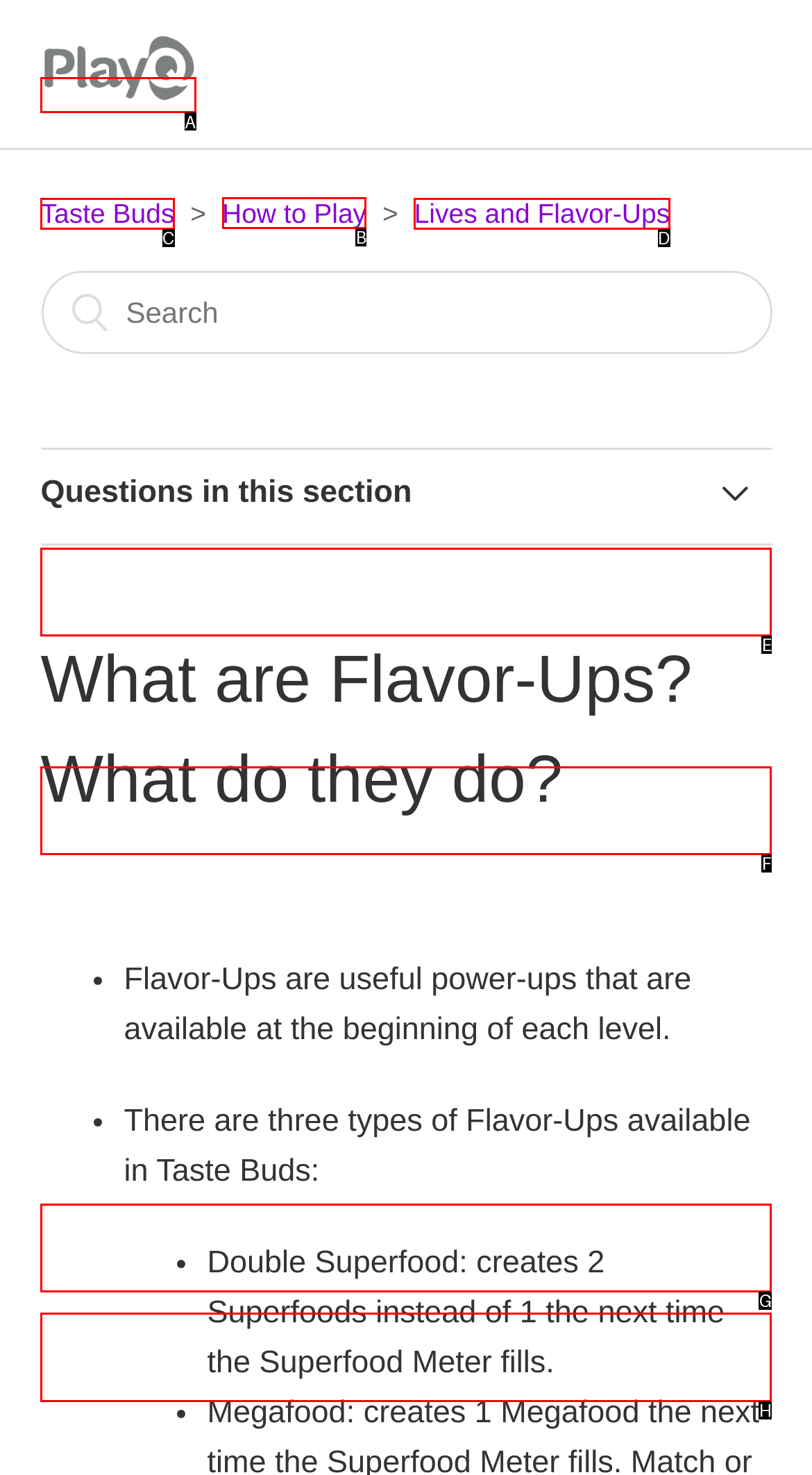Which UI element should be clicked to perform the following task: Go to 'How to Play' page? Answer with the corresponding letter from the choices.

B